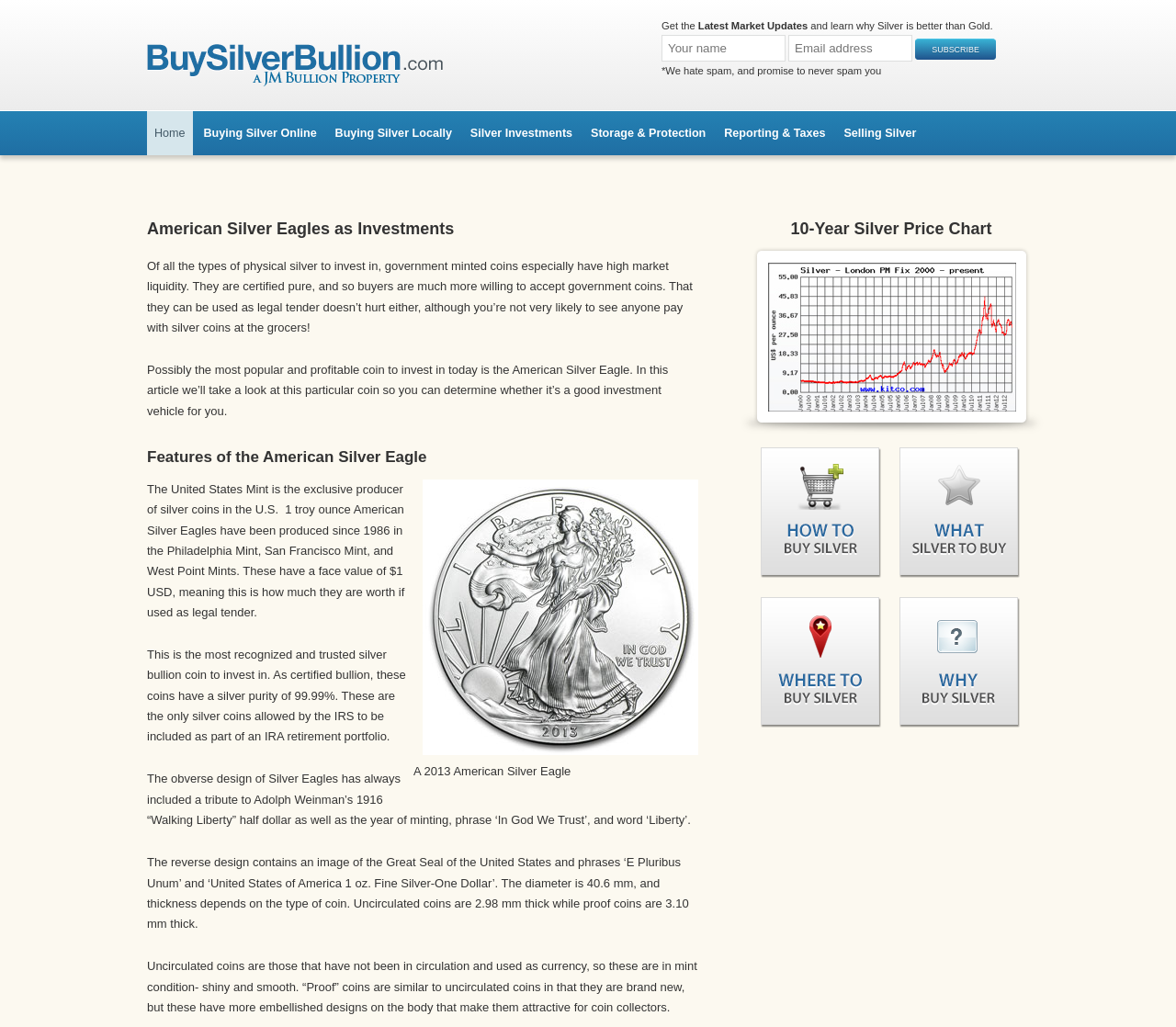Please find the main title text of this webpage.

10-Year Silver Price Chart